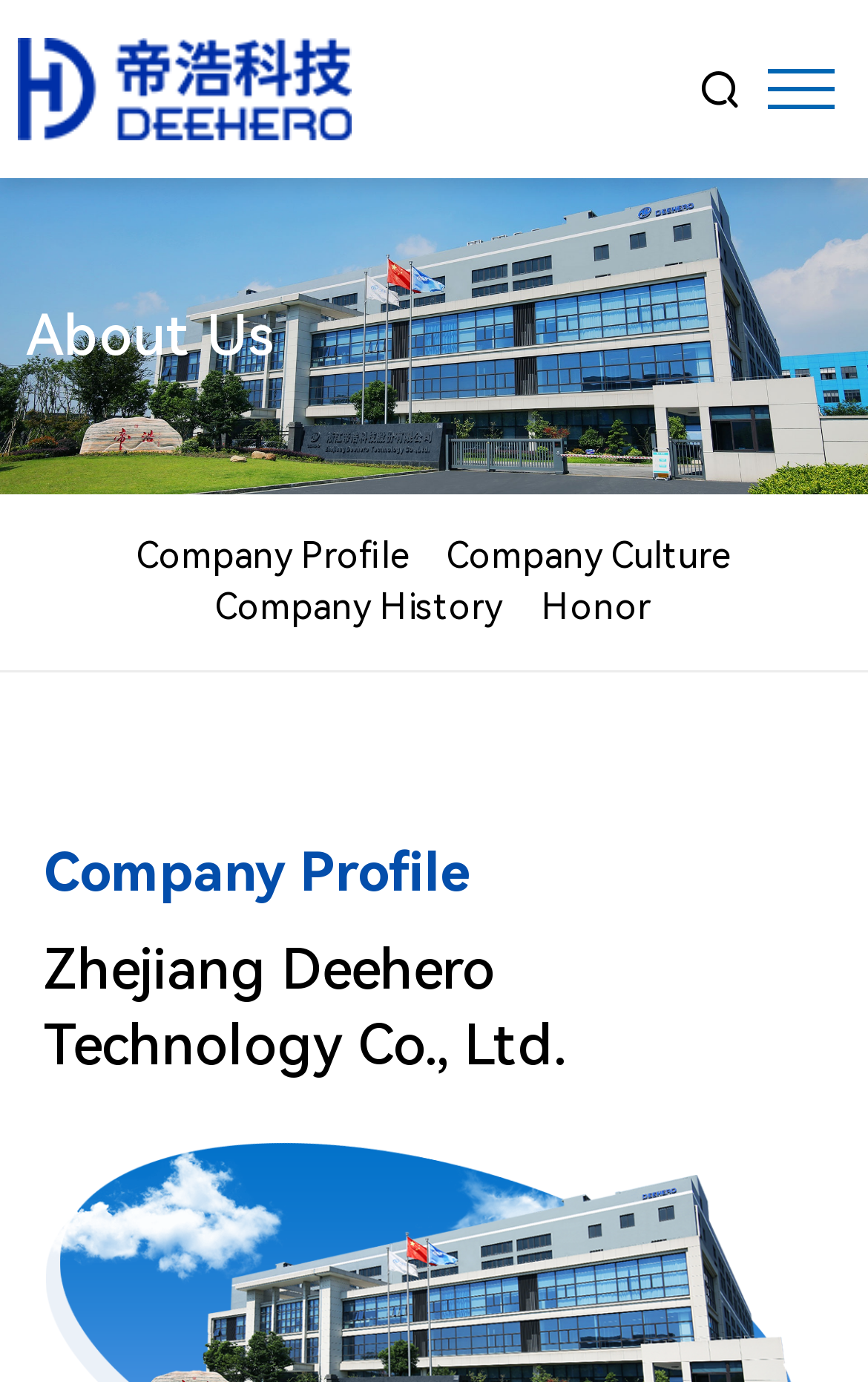Based on the image, provide a detailed response to the question:
What is the company name?

The company name can be found in the heading element with the text 'Zhejiang Deehero Technology Co., Ltd.' which is located at the top of the webpage.